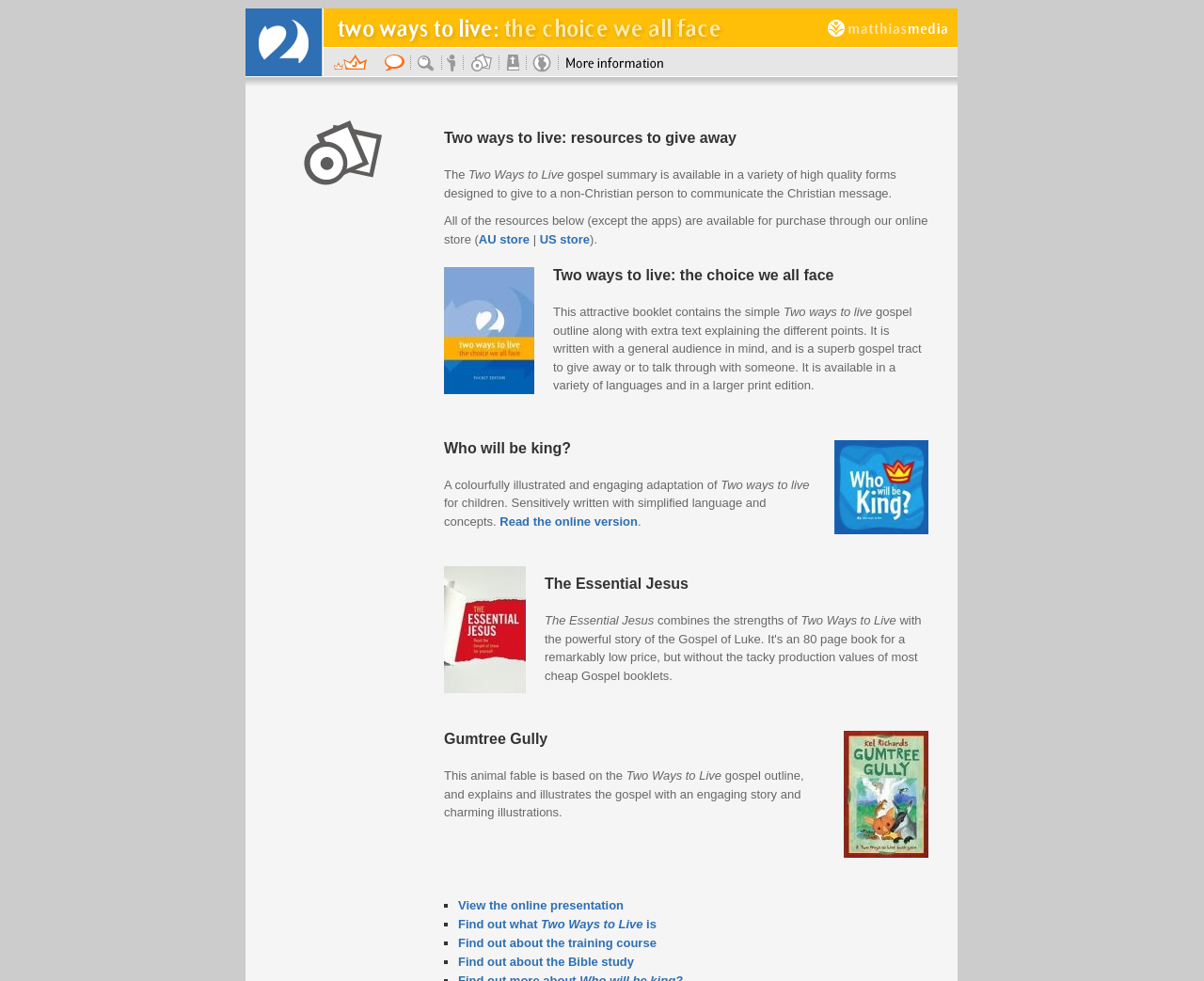Describe all visible elements and their arrangement on the webpage.

The webpage has a title "two ways to live :: resources to give away". The page is divided into several sections, each containing a row of elements. 

At the top, there is a row of 12 small images, evenly spaced and aligned horizontally, taking up the entire width of the page. 

Below this row, there is another row with three main sections. The left section contains a link with an image, the middle section has a link with an image, and the right section has a link with an image. 

Further down, there is a row with two sections. The left section is empty, and the right section has an image. 

The next section is a table with multiple rows and columns. Each cell in the table contains an image. There are 12 rows and 9 columns in this table, making a total of 108 images. 

Below this table, there is another row with three main sections. The left section contains a link with an image, the middle section has a link with an image, and the right section has a link with an image. This pattern is repeated for several rows.